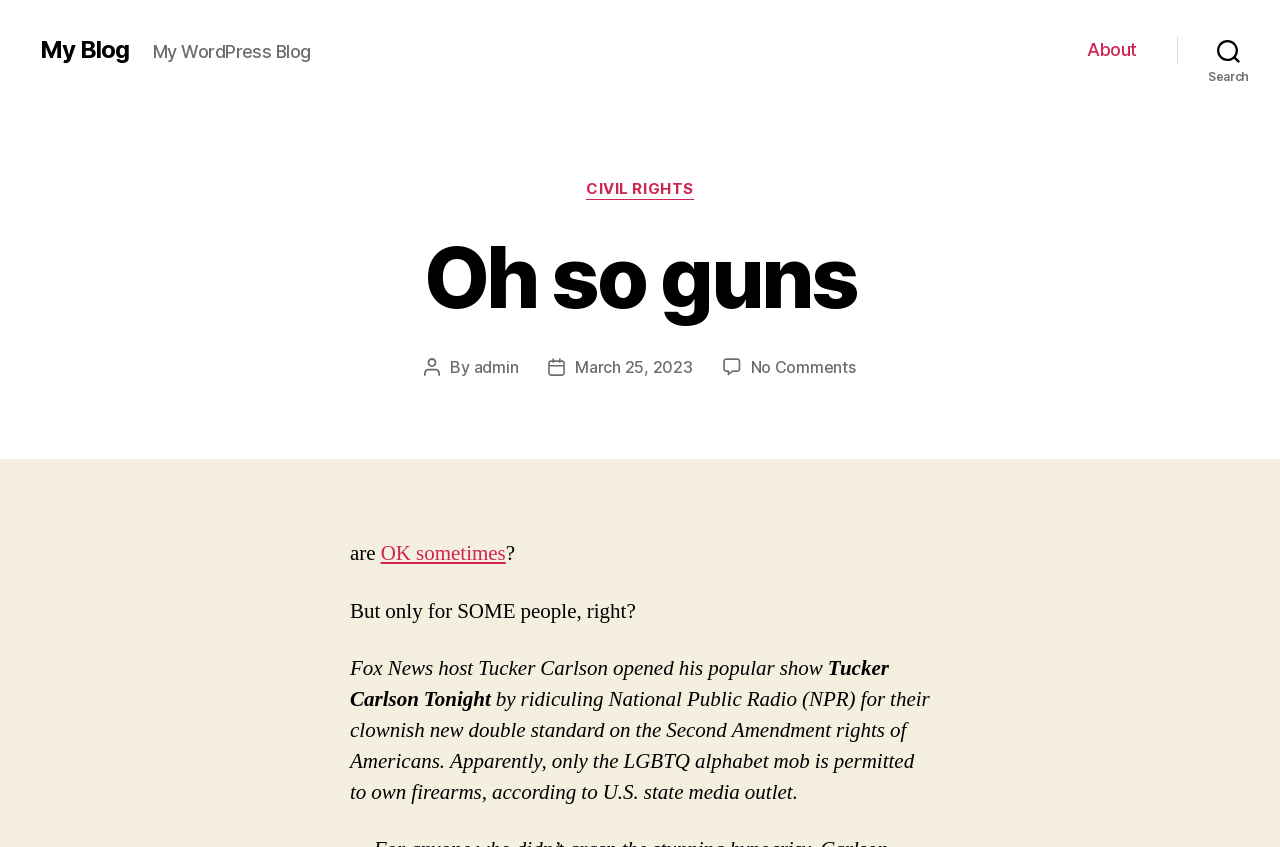Specify the bounding box coordinates of the element's region that should be clicked to achieve the following instruction: "Click on the 'March 25, 2023' post date link". The bounding box coordinates consist of four float numbers between 0 and 1, in the format [left, top, right, bottom].

[0.449, 0.422, 0.541, 0.446]